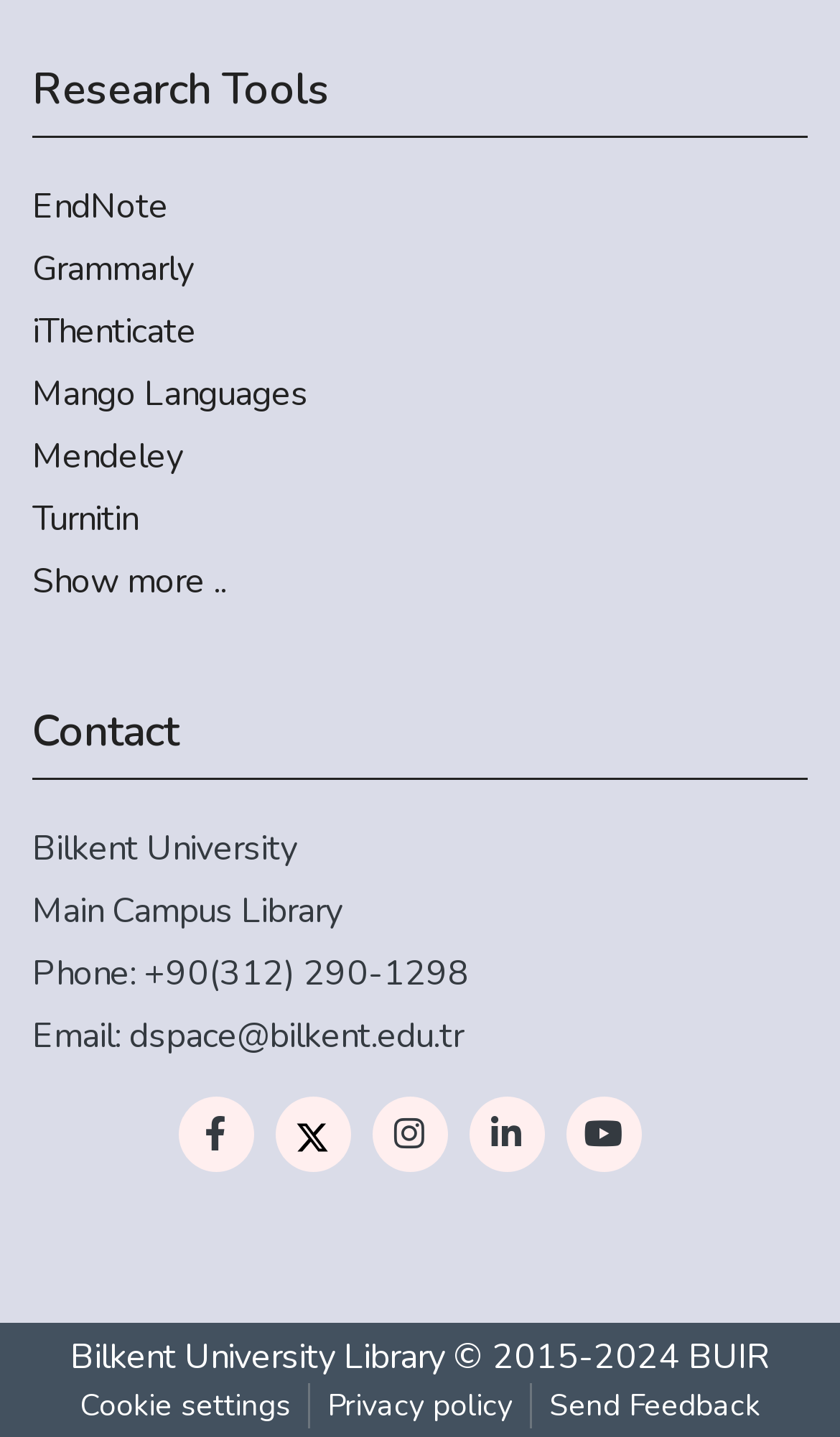How many research tools are listed?
Please ensure your answer to the question is detailed and covers all necessary aspects.

I counted the number of links under the 'Research Tools' heading, which are EndNote, Grammarly, iThenticate, Mango Languages, Mendeley, Turnitin, and 'Show more..', so there are 7 research tools listed.